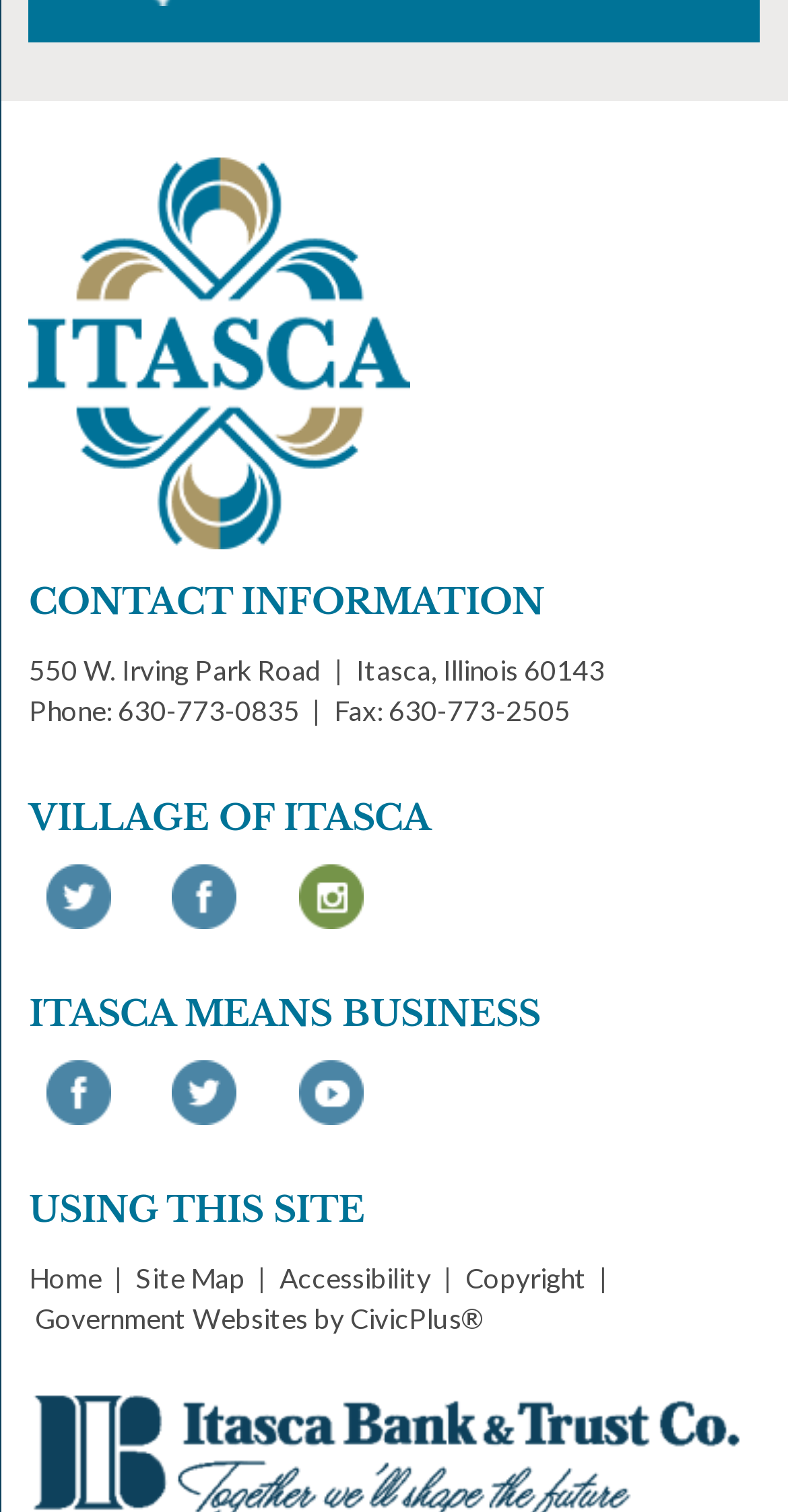Locate the bounding box coordinates of the clickable part needed for the task: "Visit Facebook page".

[0.197, 0.571, 0.324, 0.614]